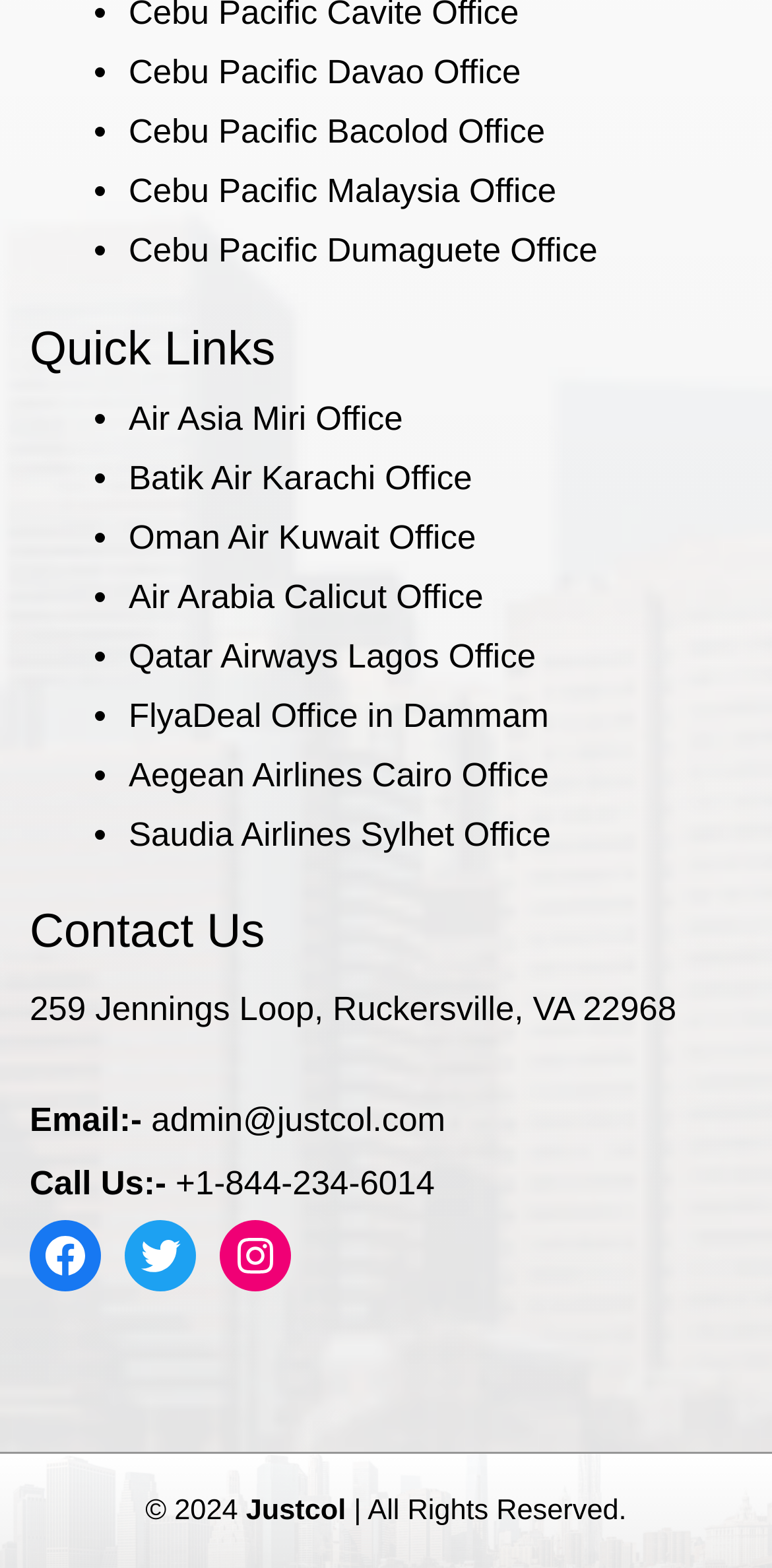Please identify the bounding box coordinates of the element on the webpage that should be clicked to follow this instruction: "Open 'AVN Interiors'". The bounding box coordinates should be given as four float numbers between 0 and 1, formatted as [left, top, right, bottom].

None